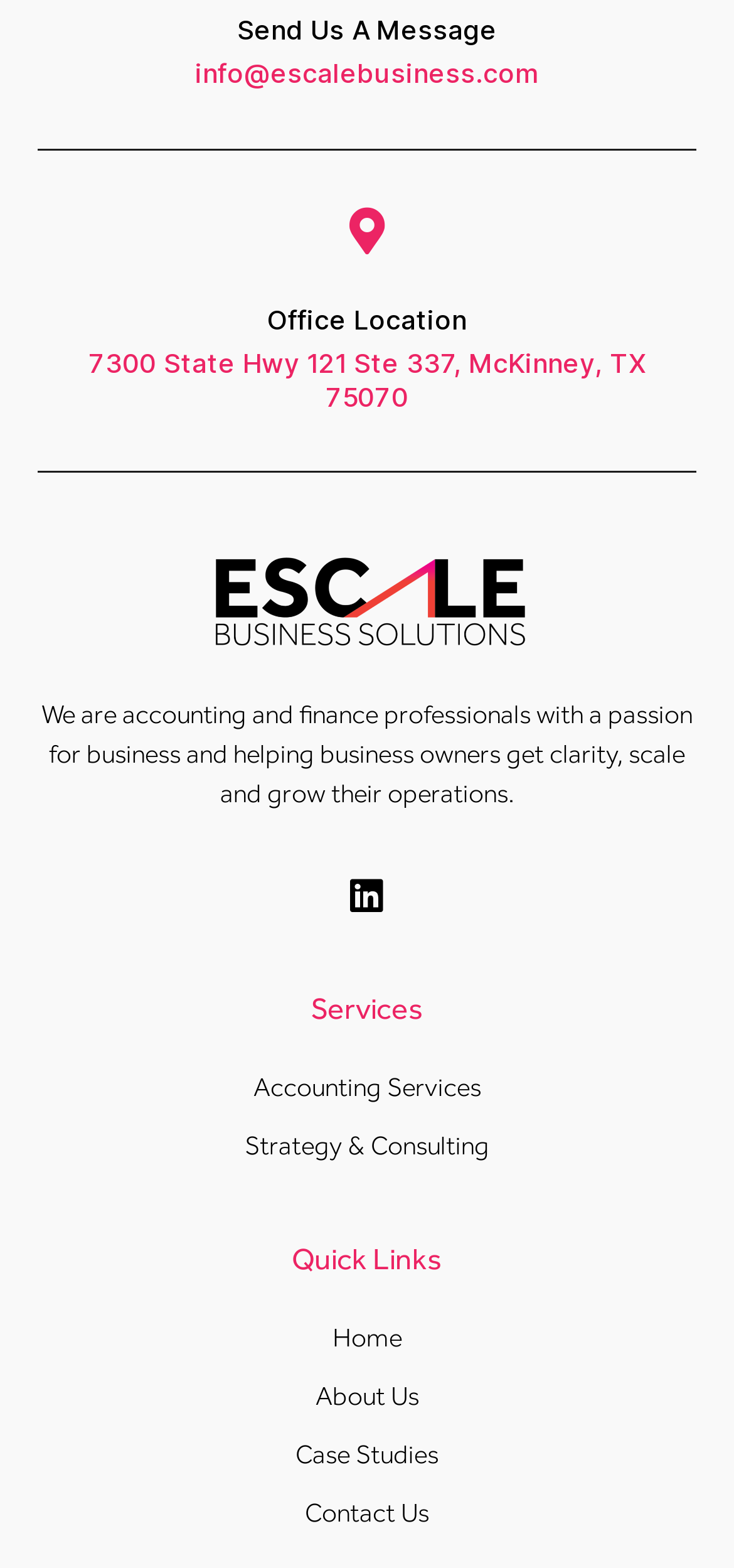Please provide a detailed answer to the question below based on the screenshot: 
What is the profession of the business owners?

I found the profession by looking at the static text element with the bounding box coordinates [0.056, 0.445, 0.944, 0.516] which contains the text 'We are accounting and finance professionals...'.